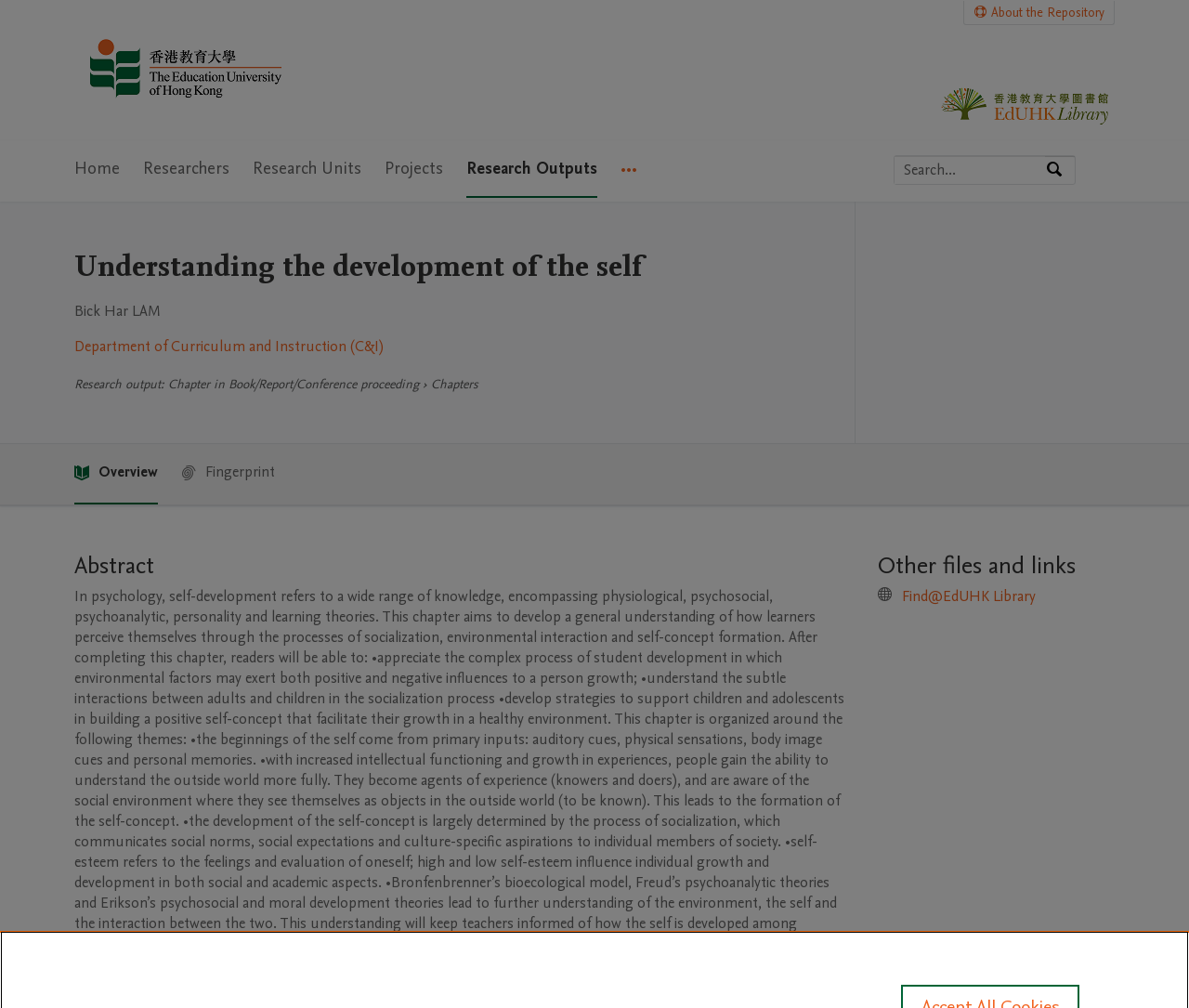Use a single word or phrase to answer this question: 
What is the purpose of the chapter?

To develop a general understanding of how learners perceive themselves